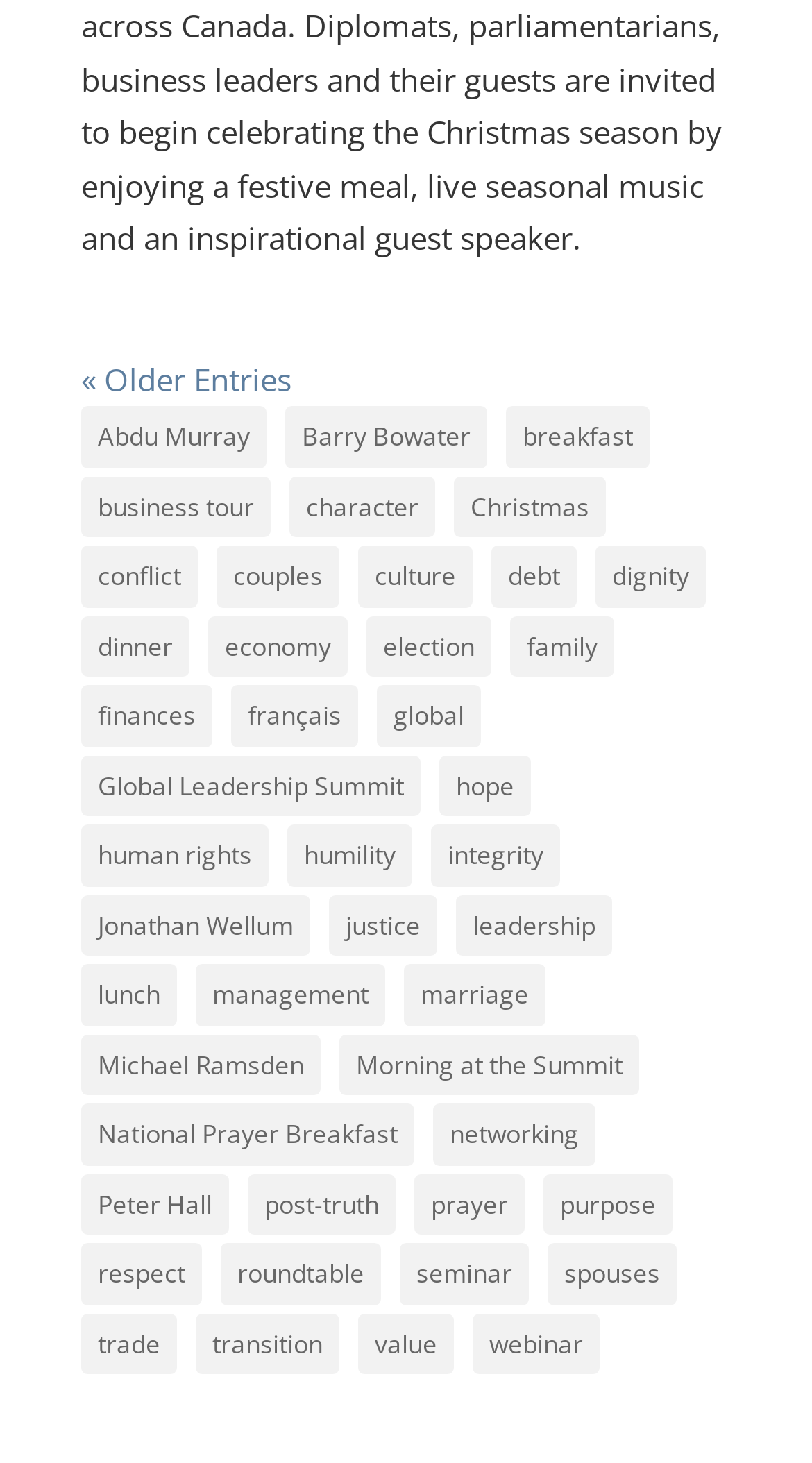Using the element description: "Morning at the Summit", determine the bounding box coordinates. The coordinates should be in the format [left, top, right, bottom], with values between 0 and 1.

[0.418, 0.707, 0.787, 0.749]